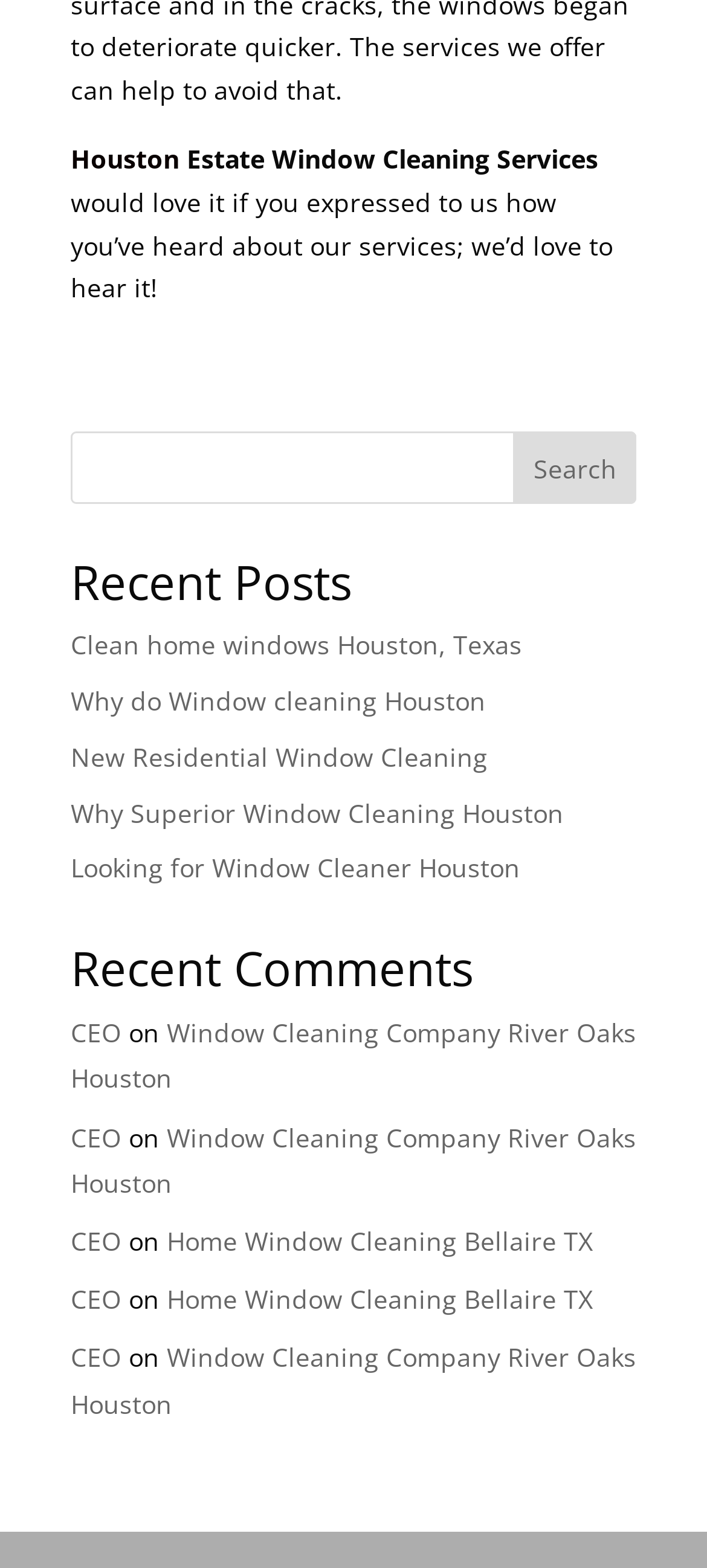What is the purpose of the search box?
Give a single word or phrase as your answer by examining the image.

To search the website